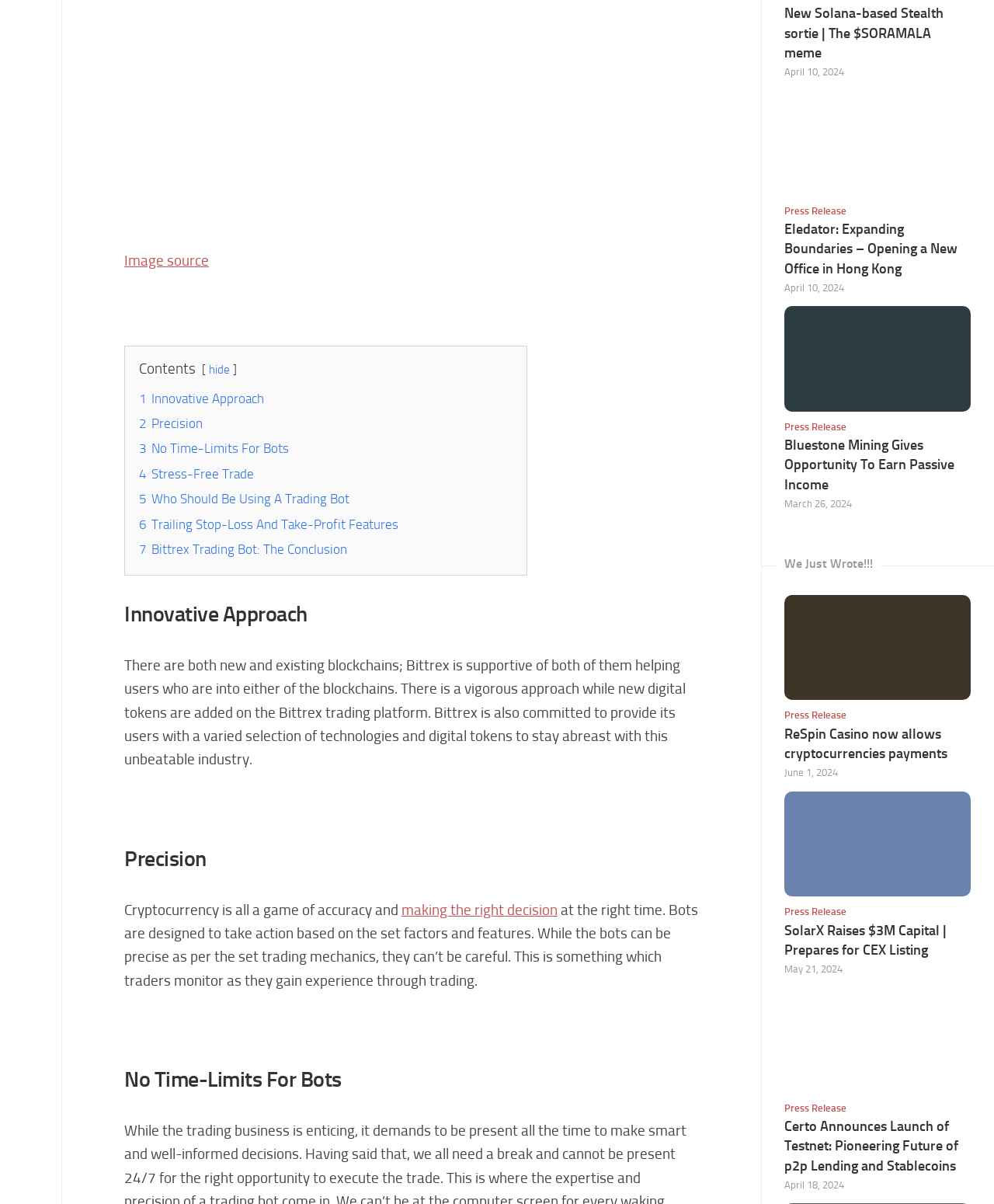Determine the bounding box coordinates for the region that must be clicked to execute the following instruction: "Read about The Darkness singer Justin Hawkins Reunited with His Missing Cat After 3 Years Apart!".

None